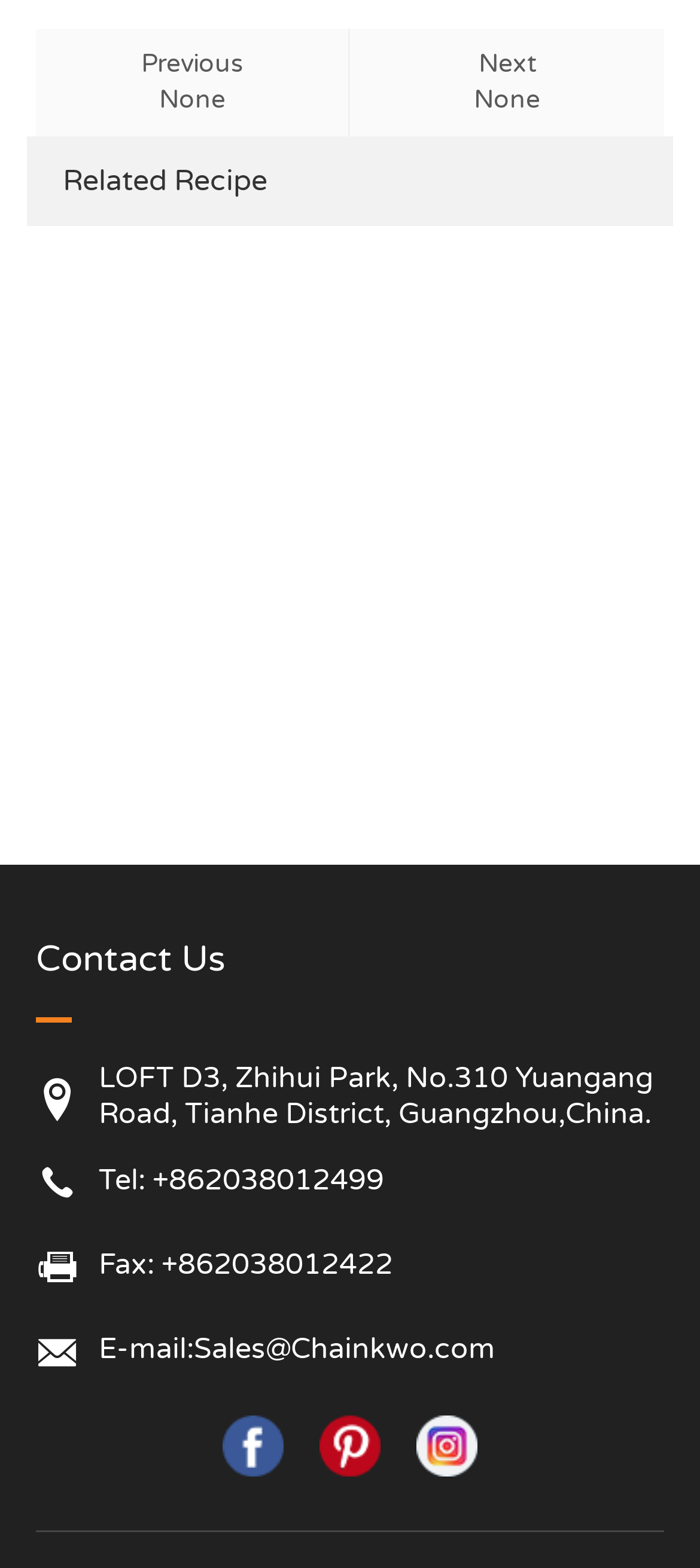What is the address of the company?
Answer the question with a single word or phrase derived from the image.

LOFT D3, Zhihui Park, No.310 Yuangang Road, Tianhe District, Guangzhou,China.